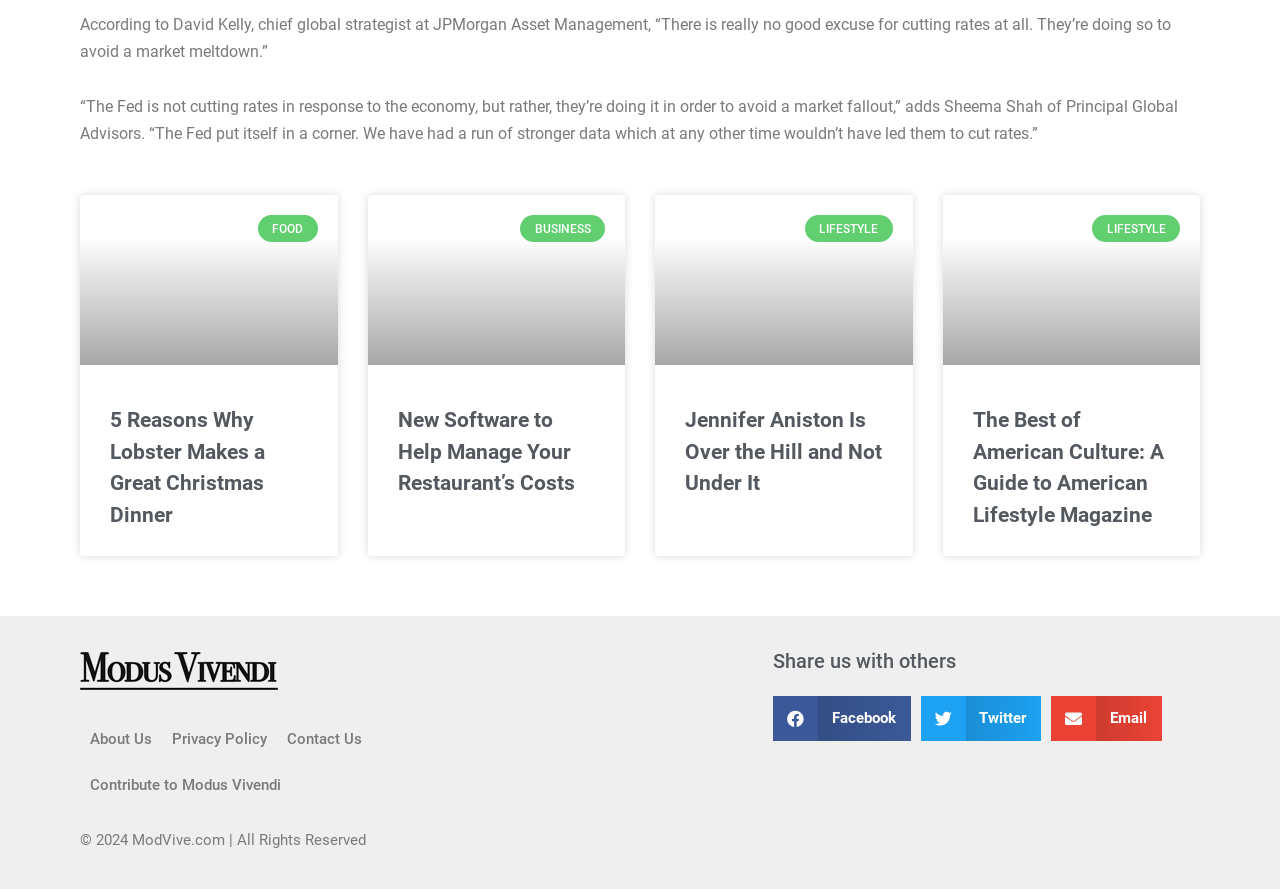Find the bounding box coordinates of the element I should click to carry out the following instruction: "Click the 'jennifer aniston' link".

[0.512, 0.22, 0.713, 0.411]